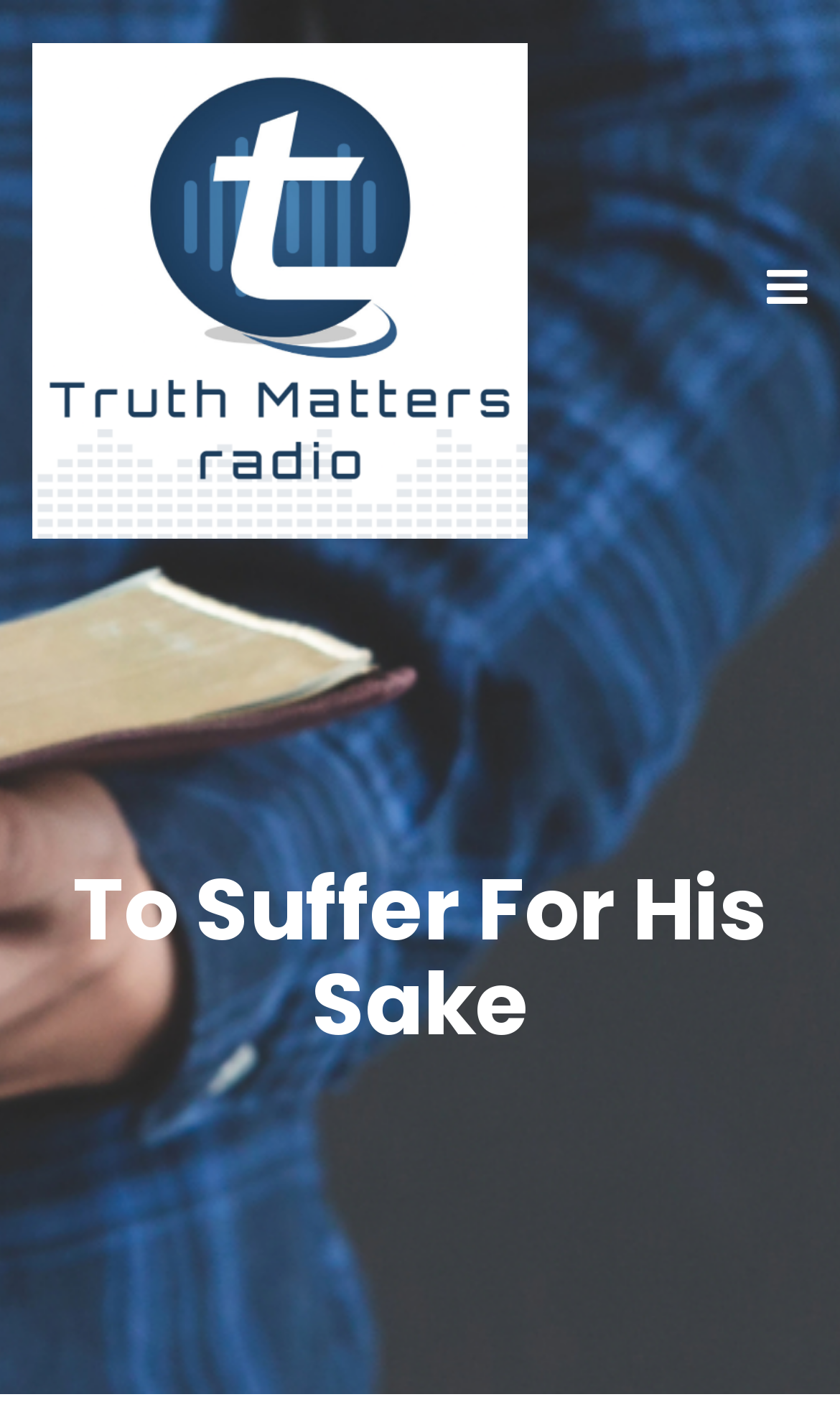Extract the bounding box coordinates for the UI element described as: "title="Truth Matters Radio"".

[0.038, 0.186, 0.628, 0.215]